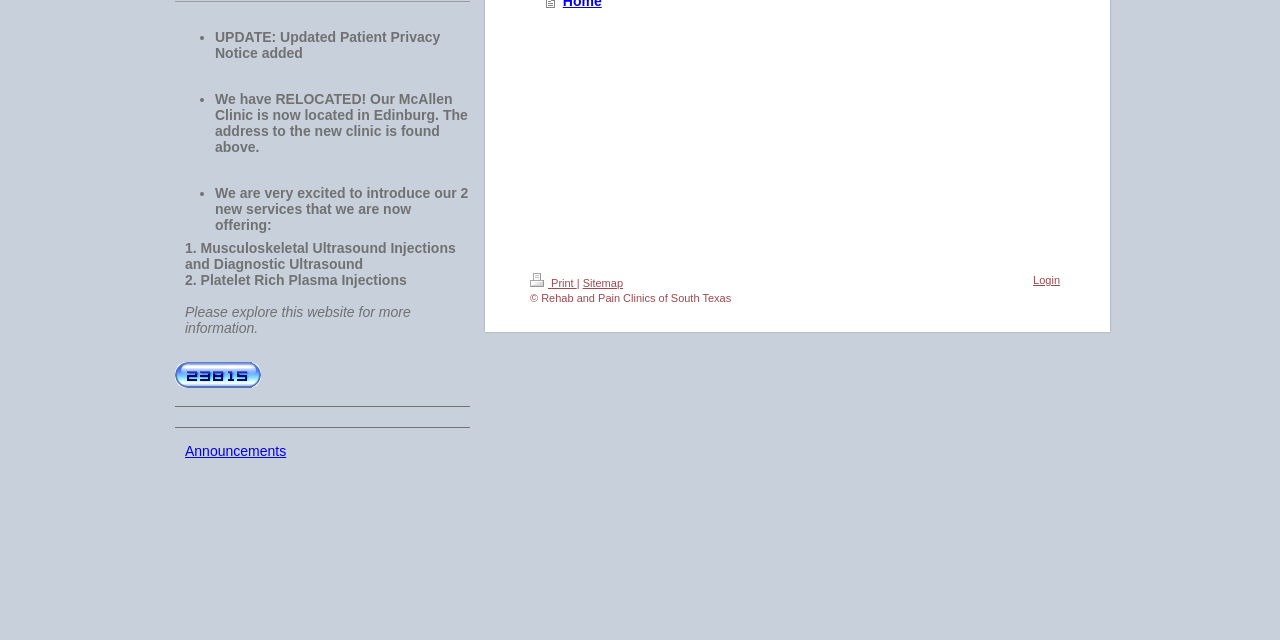Find the bounding box of the UI element described as: "Announcements". The bounding box coordinates should be given as four float values between 0 and 1, i.e., [left, top, right, bottom].

[0.145, 0.692, 0.224, 0.717]